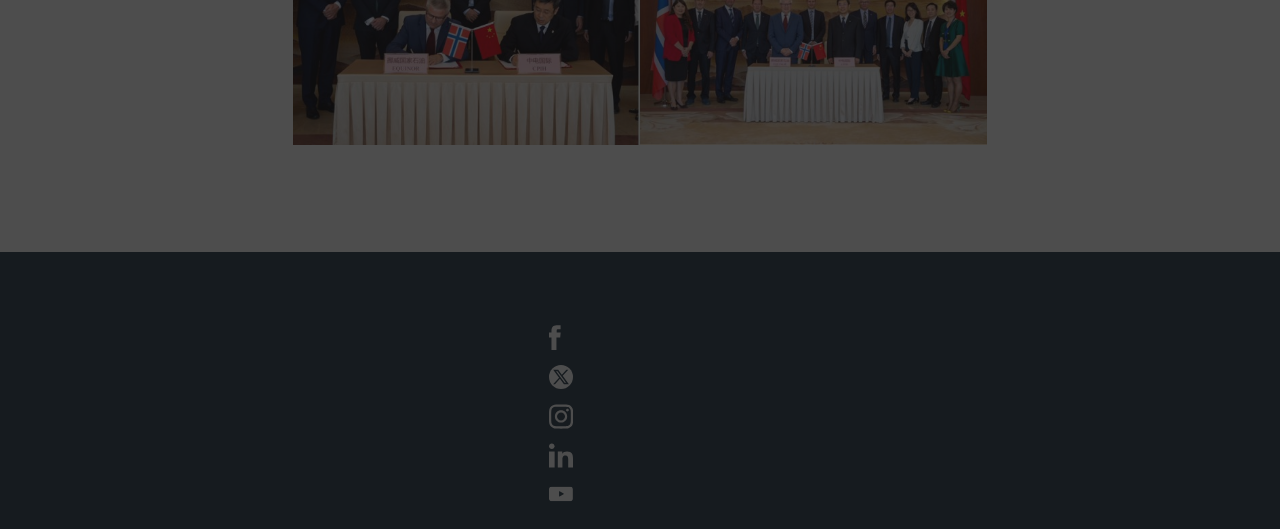Please identify the bounding box coordinates of the area that needs to be clicked to fulfill the following instruction: "Connect with Equinor on Facebook."

[0.431, 0.436, 0.521, 0.51]